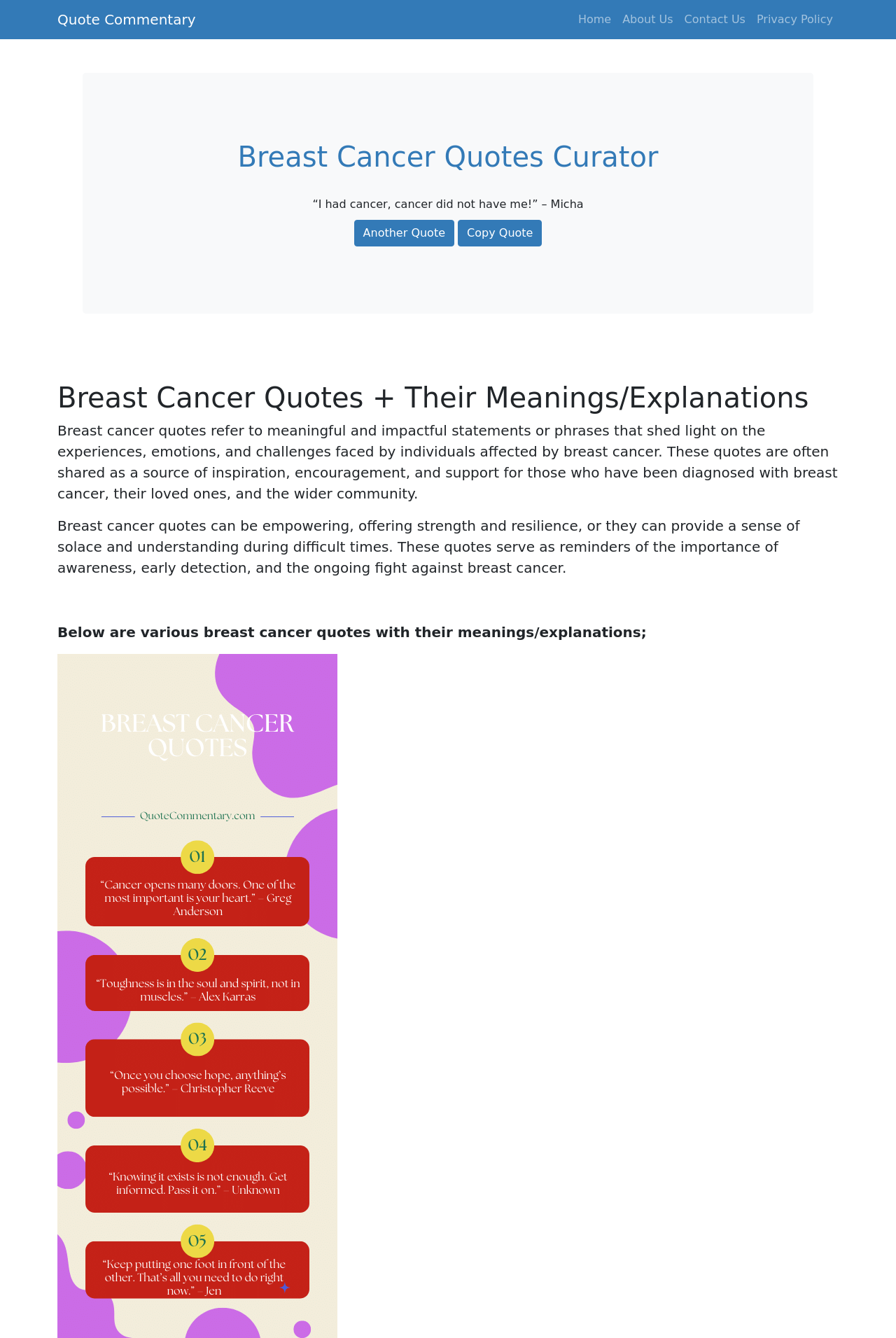Show the bounding box coordinates for the HTML element as described: "Home".

[0.639, 0.004, 0.688, 0.025]